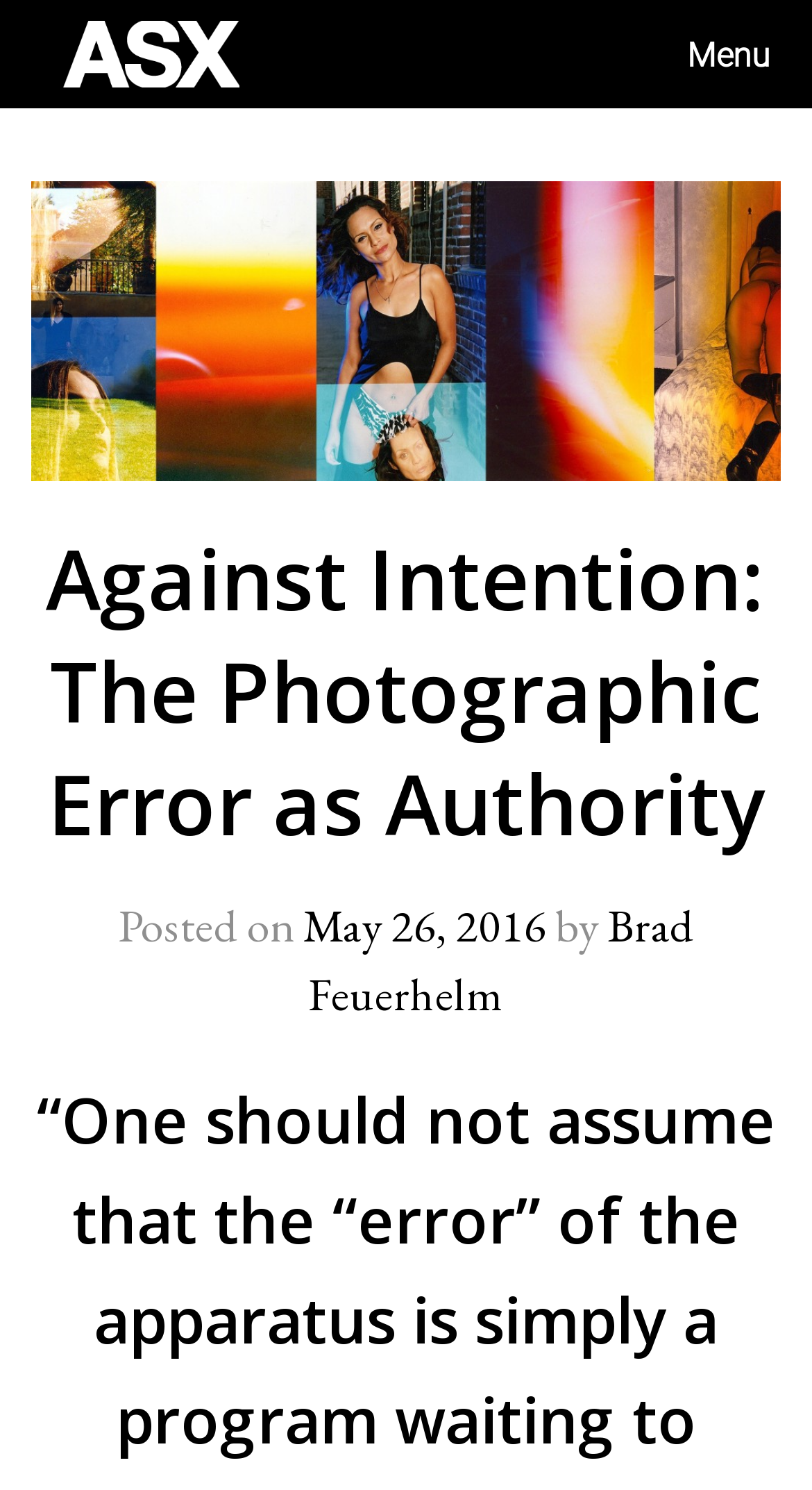Using the description "Brad Feuerhelm", predict the bounding box of the relevant HTML element.

[0.379, 0.601, 0.855, 0.688]